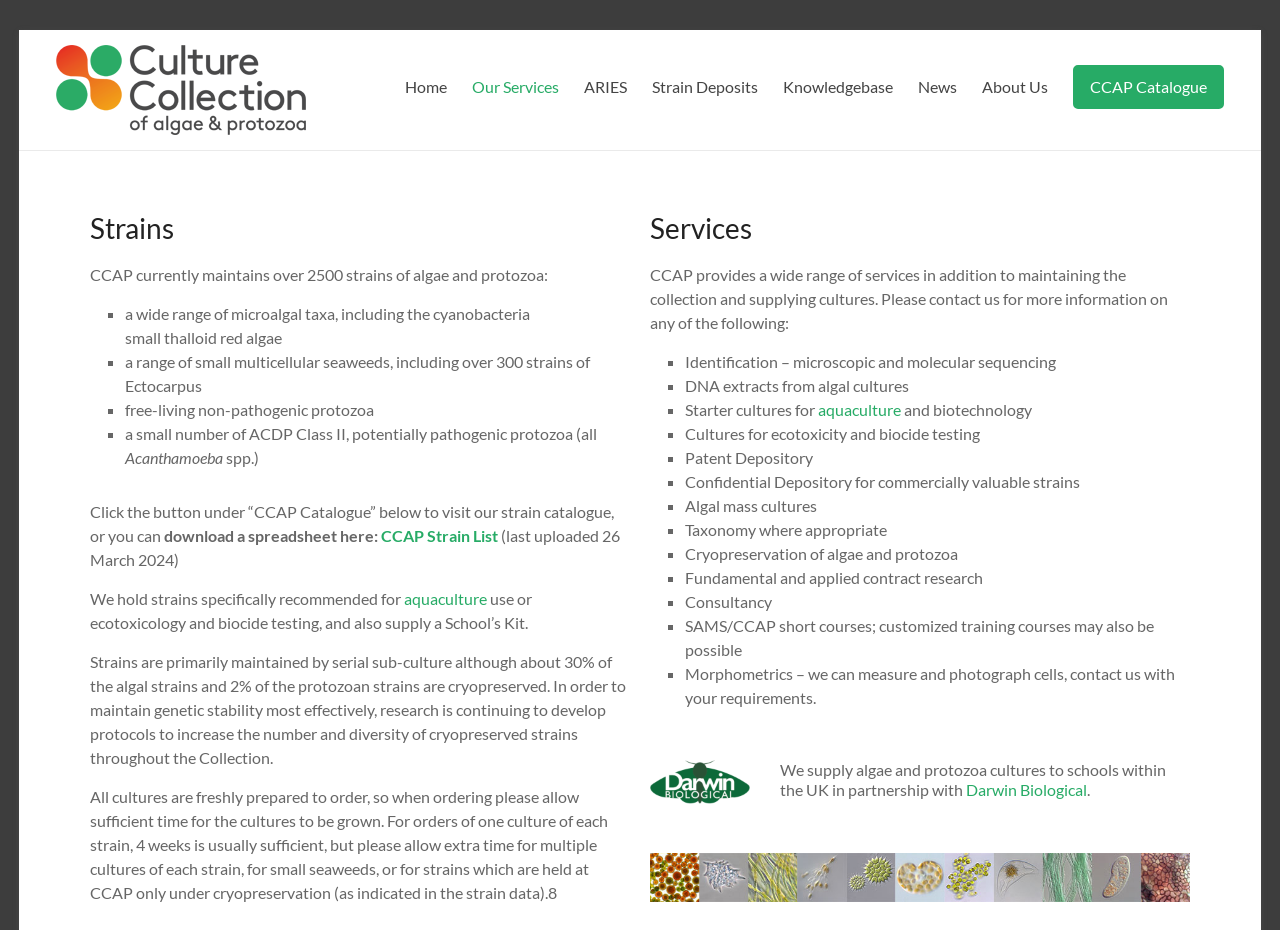Reply to the question below using a single word or brief phrase:
What type of organisms are maintained by CCAP?

Algae and protozoa